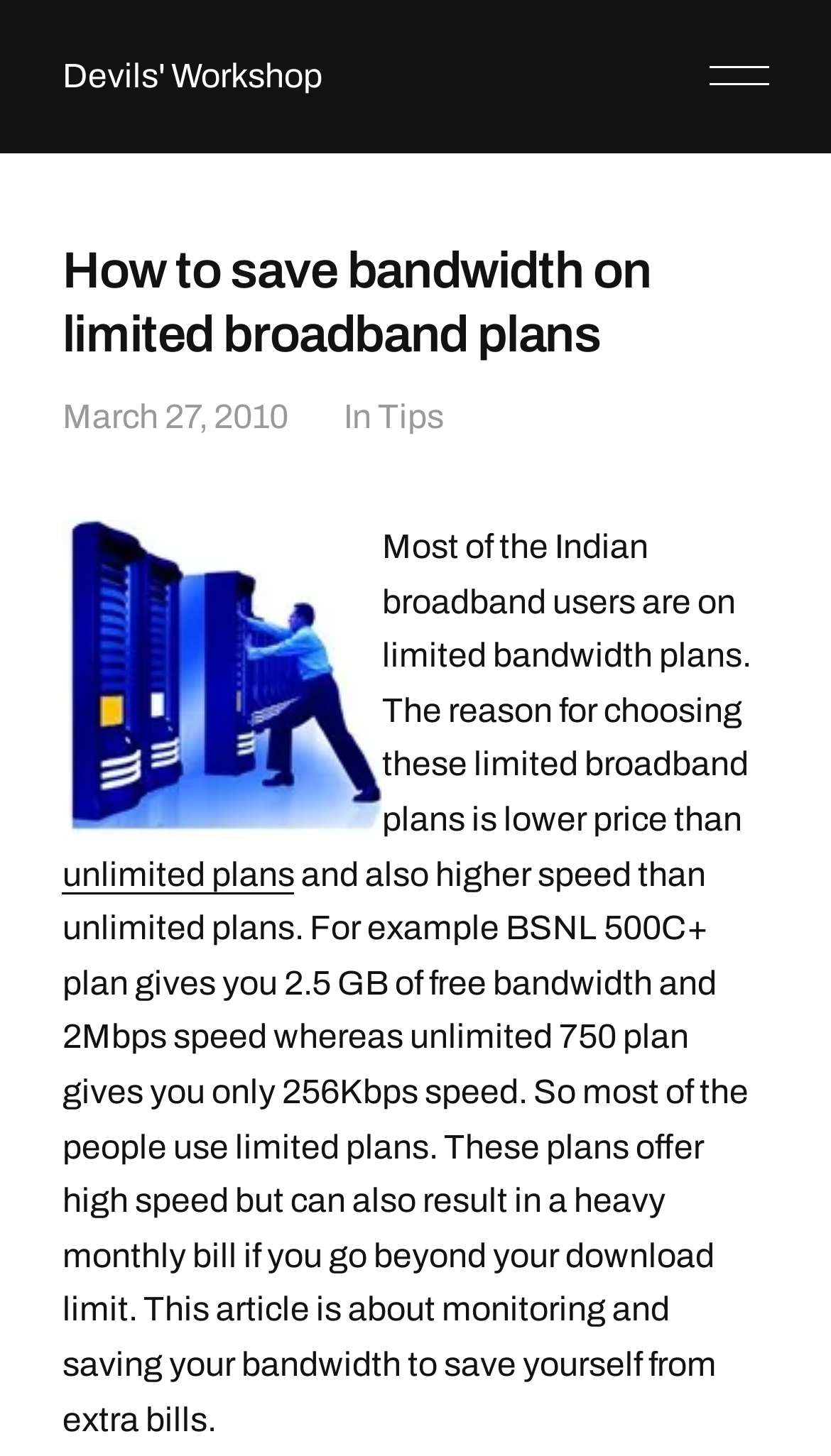Bounding box coordinates are specified in the format (top-left x, top-left y, bottom-right x, bottom-right y). All values are floating point numbers bounded between 0 and 1. Please provide the bounding box coordinate of the region this sentence describes: Devils' Workshop

[0.075, 0.039, 0.388, 0.066]